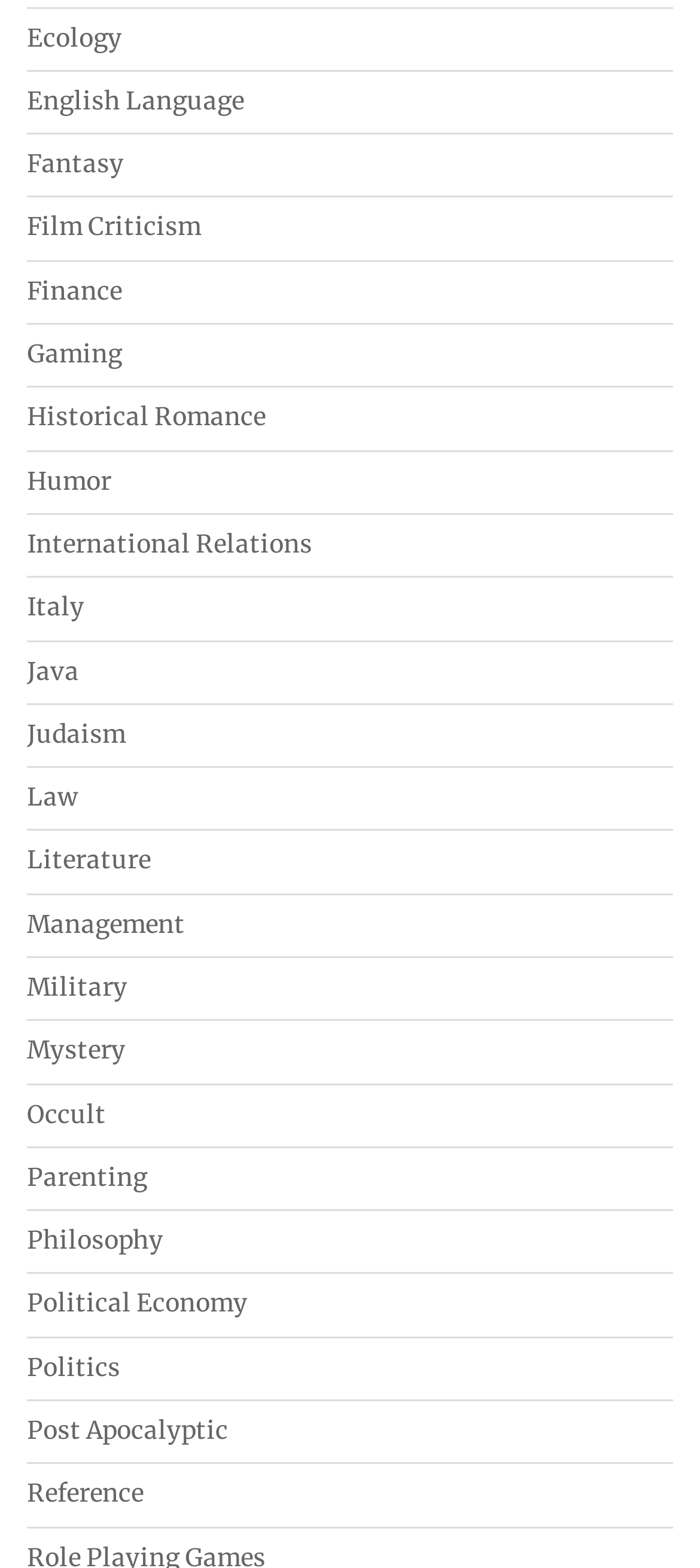Respond with a single word or short phrase to the following question: 
What is the category located below 'Film Criticism'?

Finance